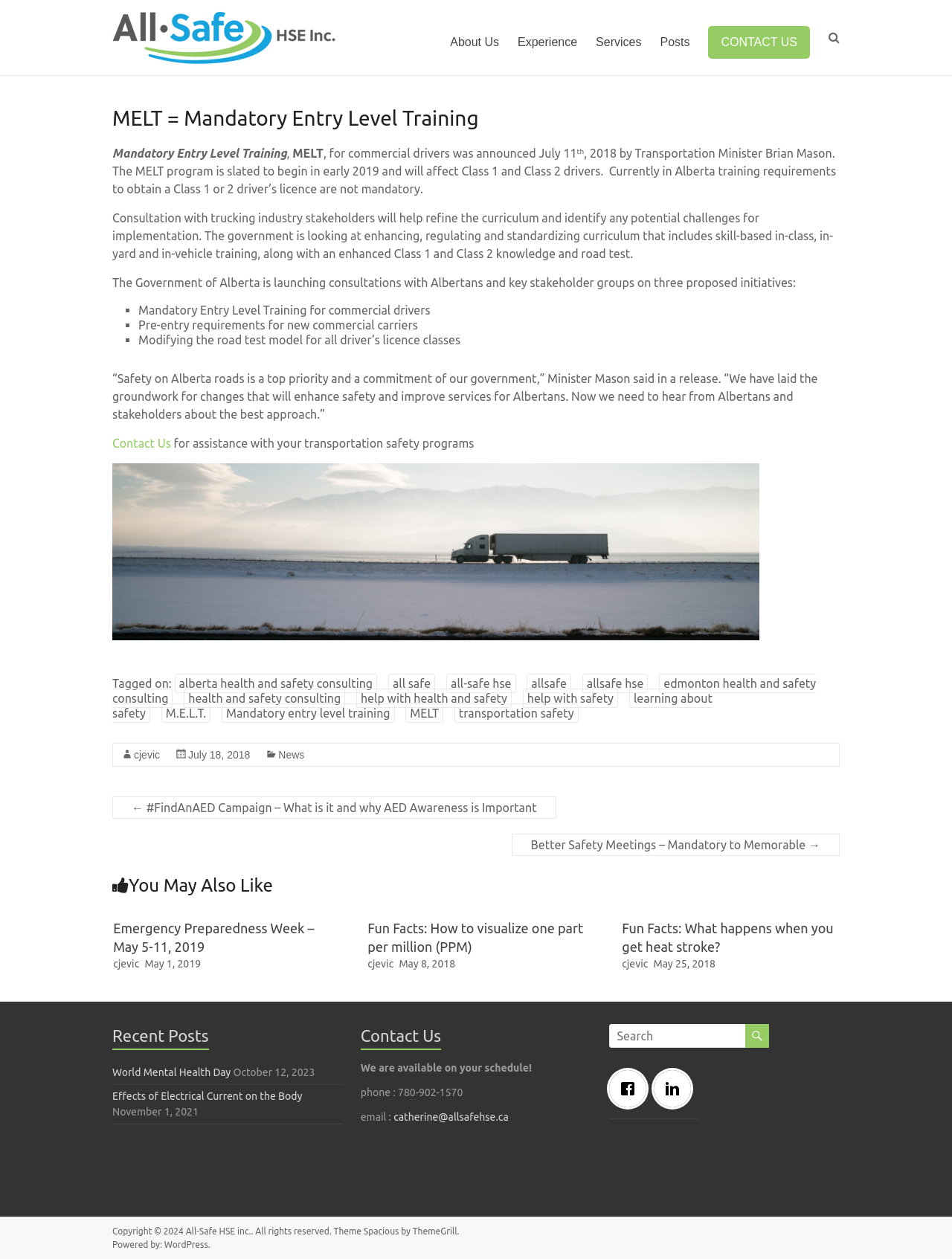How many links are there in the 'You May Also Like' section? Using the information from the screenshot, answer with a single word or phrase.

3